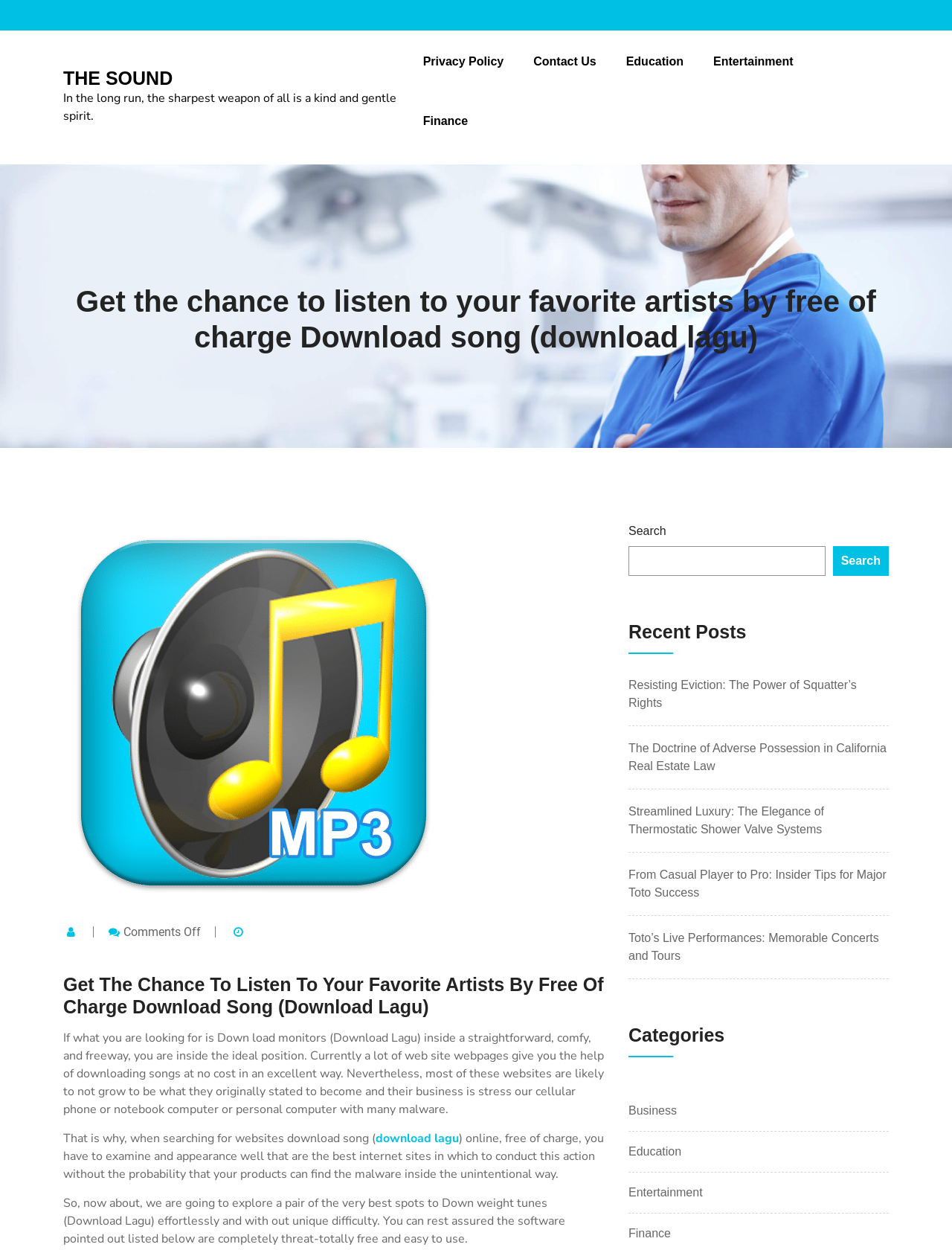Extract the bounding box coordinates for the UI element described by the text: "Privacy Policy". The coordinates should be in the form of [left, top, right, bottom] with values between 0 and 1.

[0.444, 0.03, 0.529, 0.068]